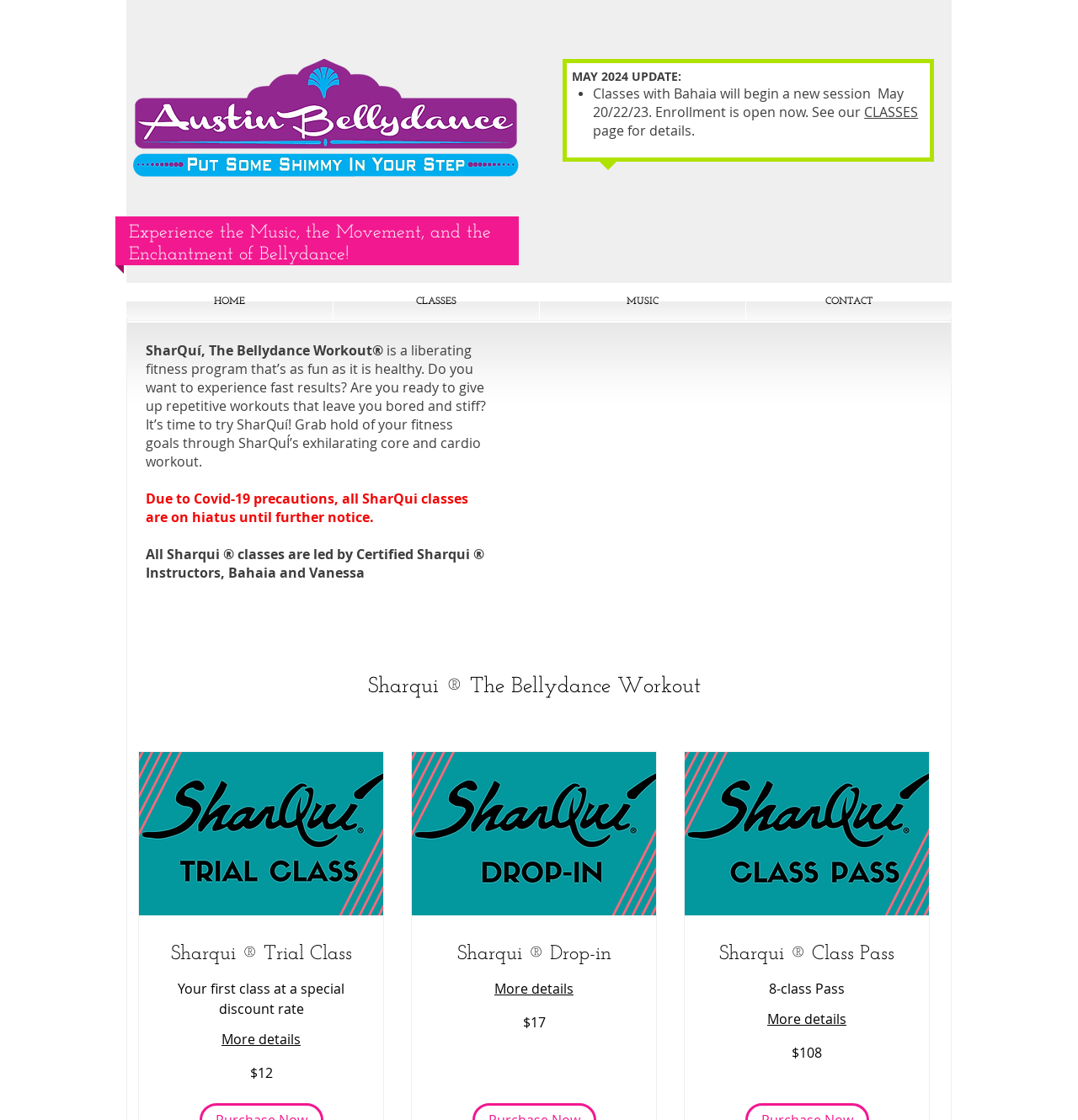Give an in-depth explanation of the webpage layout and content.

The webpage is about Bellydance Fitness, specifically the Austin Bellydance program. At the top, there is a May 2024 update announcement, which informs users that classes with Bahaia will begin a new session on May 20/22/23, and enrollment is open. Below this announcement, there is a heading that reads "Experience the Music, the Movement, and the Enchantment of Bellydance!".

On the left side of the page, there is a navigation menu with links to "HOME", "CLASSES", "MUSIC", and "CONTACT". Below the navigation menu, there is a section that describes SharQuí, The Bellydance Workout, a liberating fitness program that is fun and healthy. This section also mentions that due to Covid-19 precautions, all SharQui classes are on hiatus until further notice.

Further down the page, there are three sections promoting different classes: Sharqui ® Trial Class, Sharqui ® Drop-in, and Sharqui ® Class Pass. Each section has an image, a heading, and a brief description, along with a "More details" link and pricing information. The pricing information is displayed in a group labeled "Service Information".